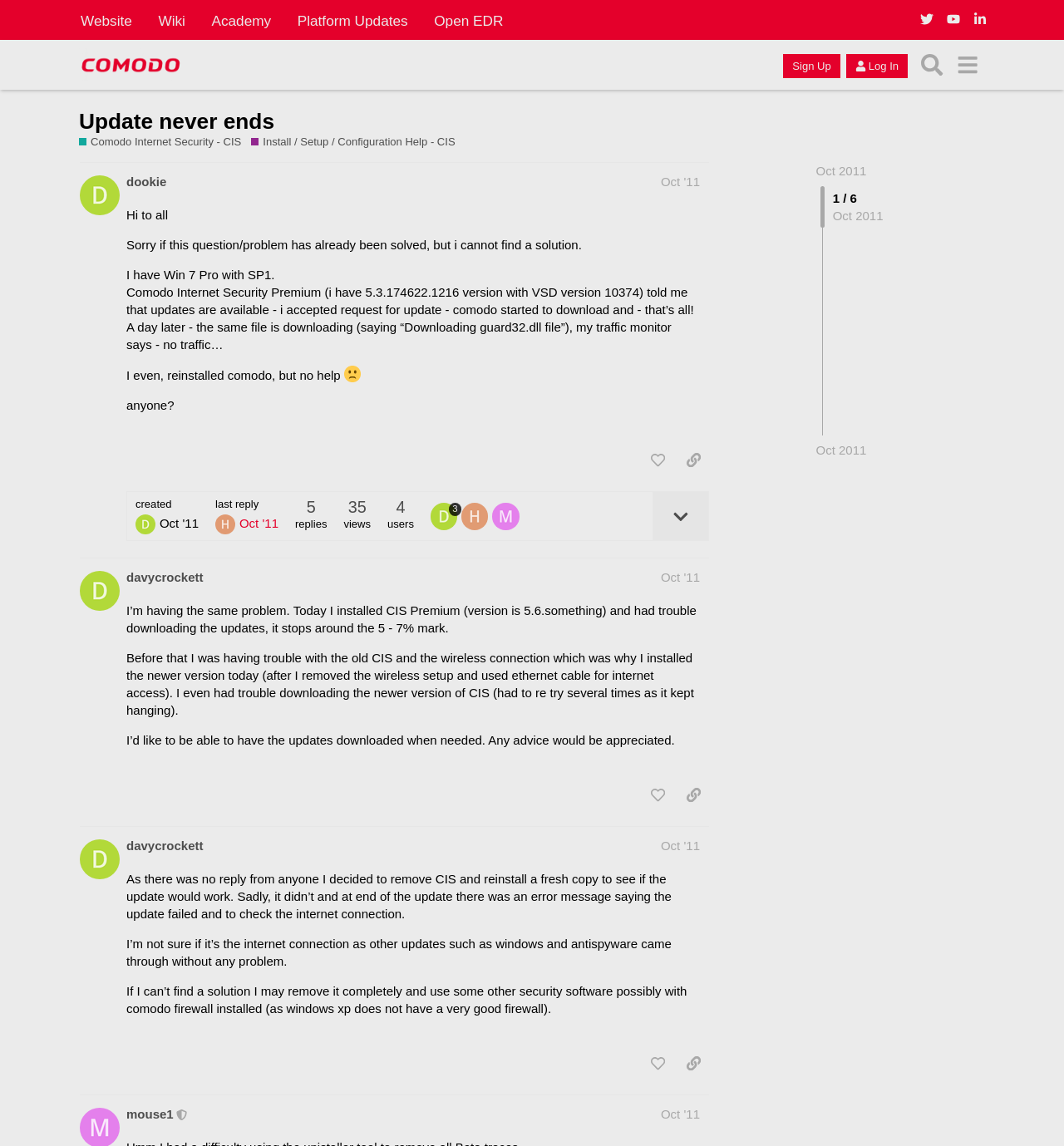Identify the bounding box coordinates of the clickable section necessary to follow the following instruction: "Search for something". The coordinates should be presented as four float numbers from 0 to 1, i.e., [left, top, right, bottom].

[0.859, 0.041, 0.892, 0.072]